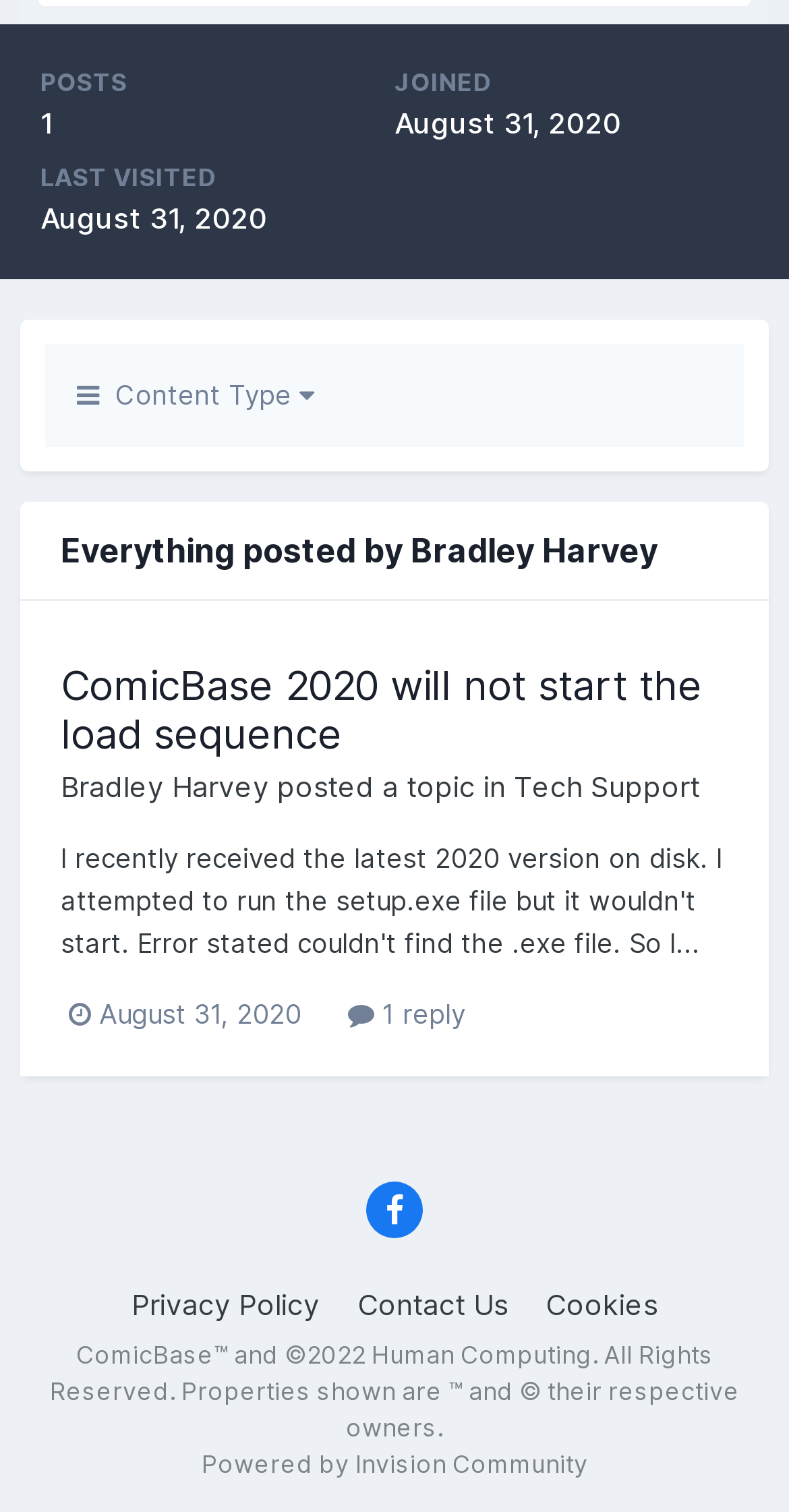Find the bounding box coordinates of the UI element according to this description: "Powered by Invision Community".

[0.255, 0.958, 0.745, 0.978]